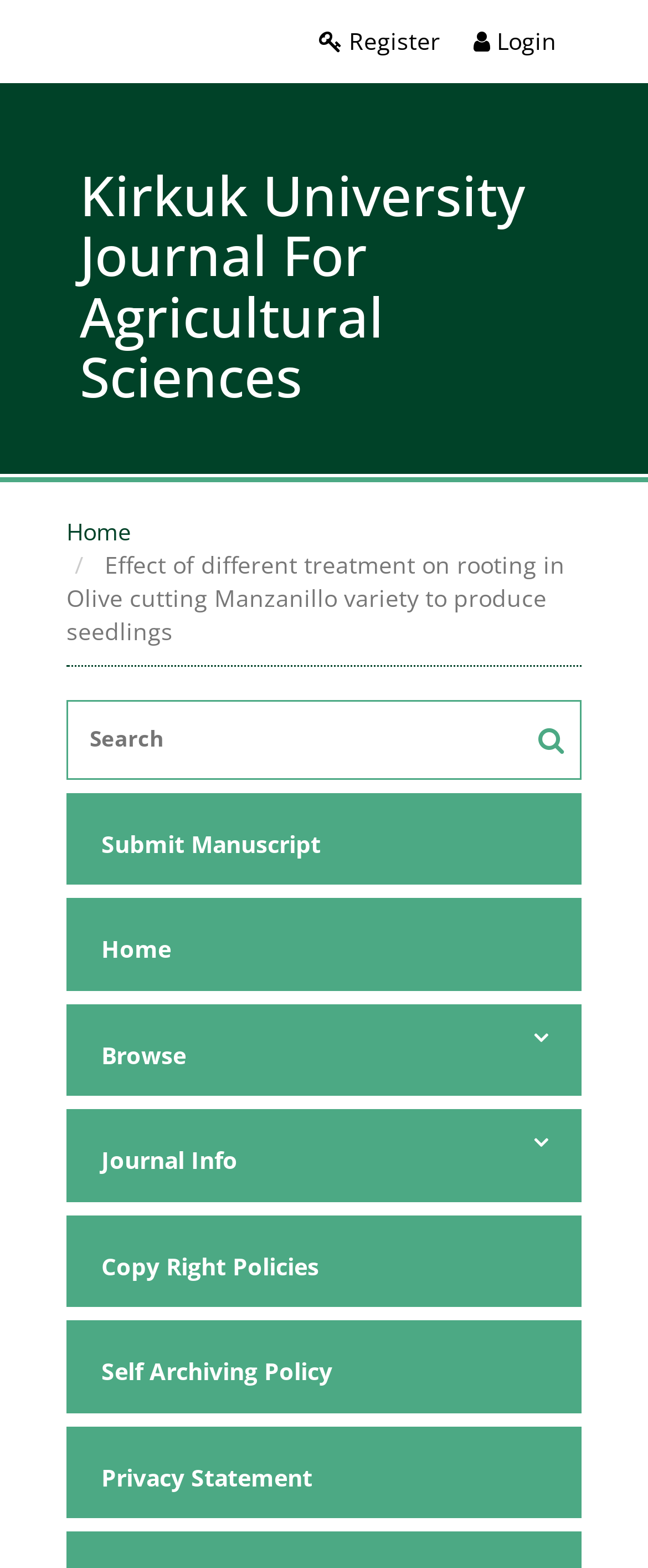Please identify the coordinates of the bounding box for the clickable region that will accomplish this instruction: "go to home".

[0.103, 0.329, 0.203, 0.349]